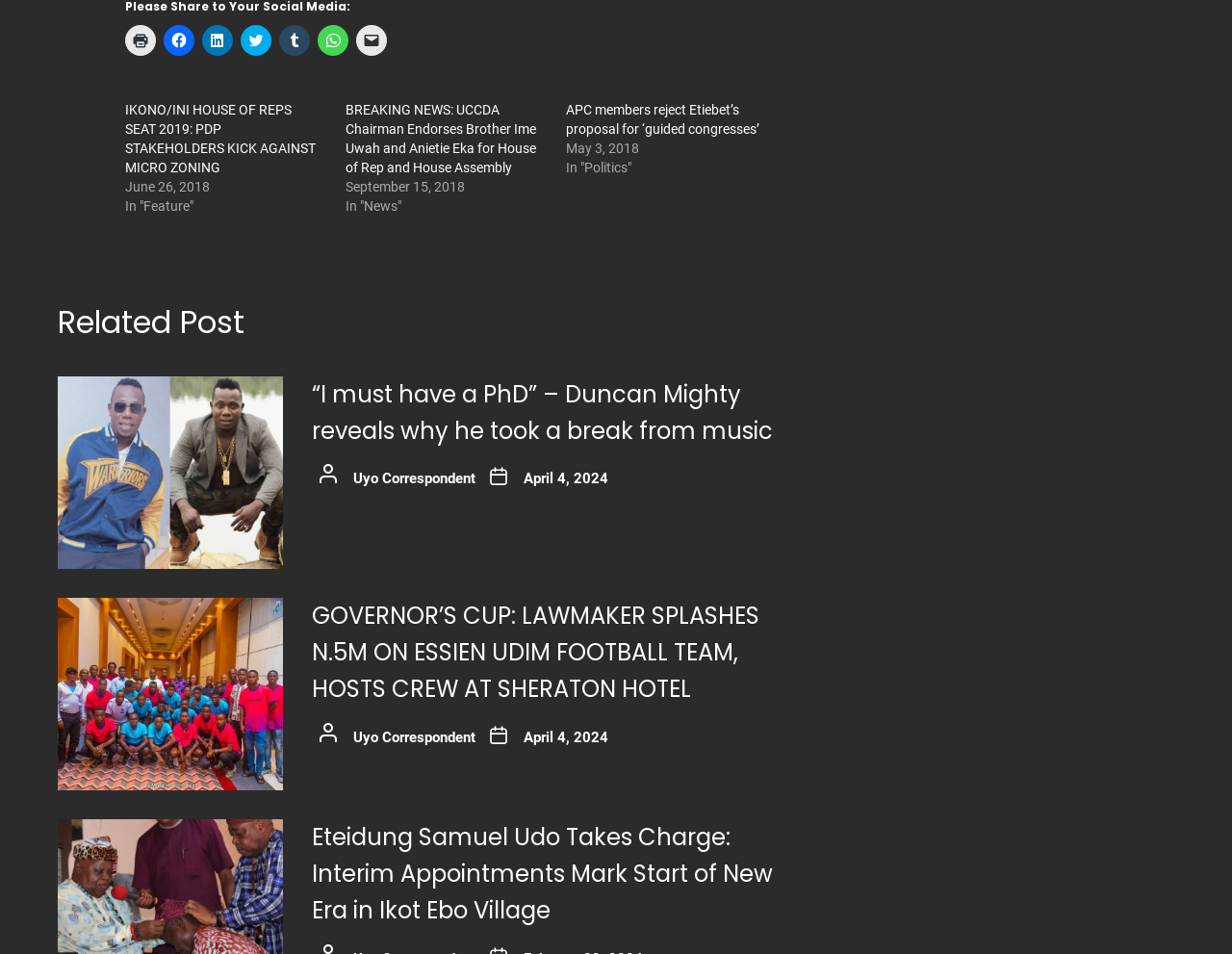Determine the bounding box coordinates for the clickable element required to fulfill the instruction: "Check news about GOVERNOR’S CUP". Provide the coordinates as four float numbers between 0 and 1, i.e., [left, top, right, bottom].

[0.047, 0.626, 0.23, 0.828]